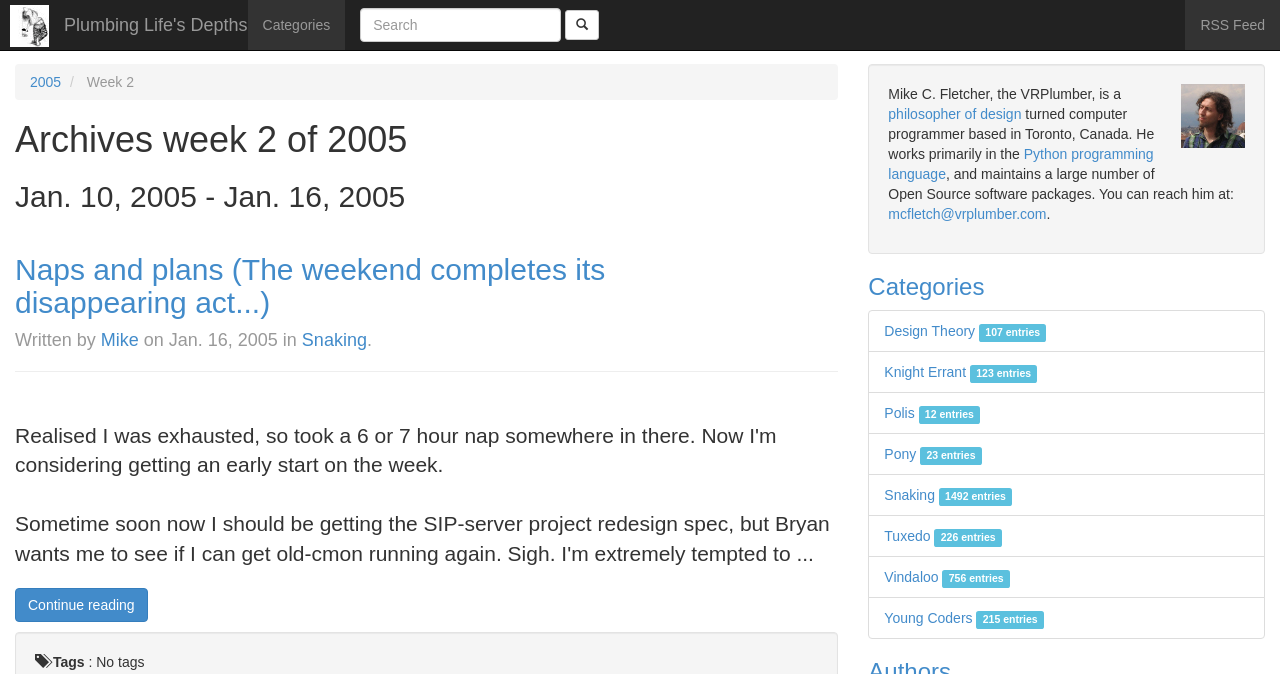Reply to the question with a single word or phrase:
What is the name of the programming language mentioned?

Python